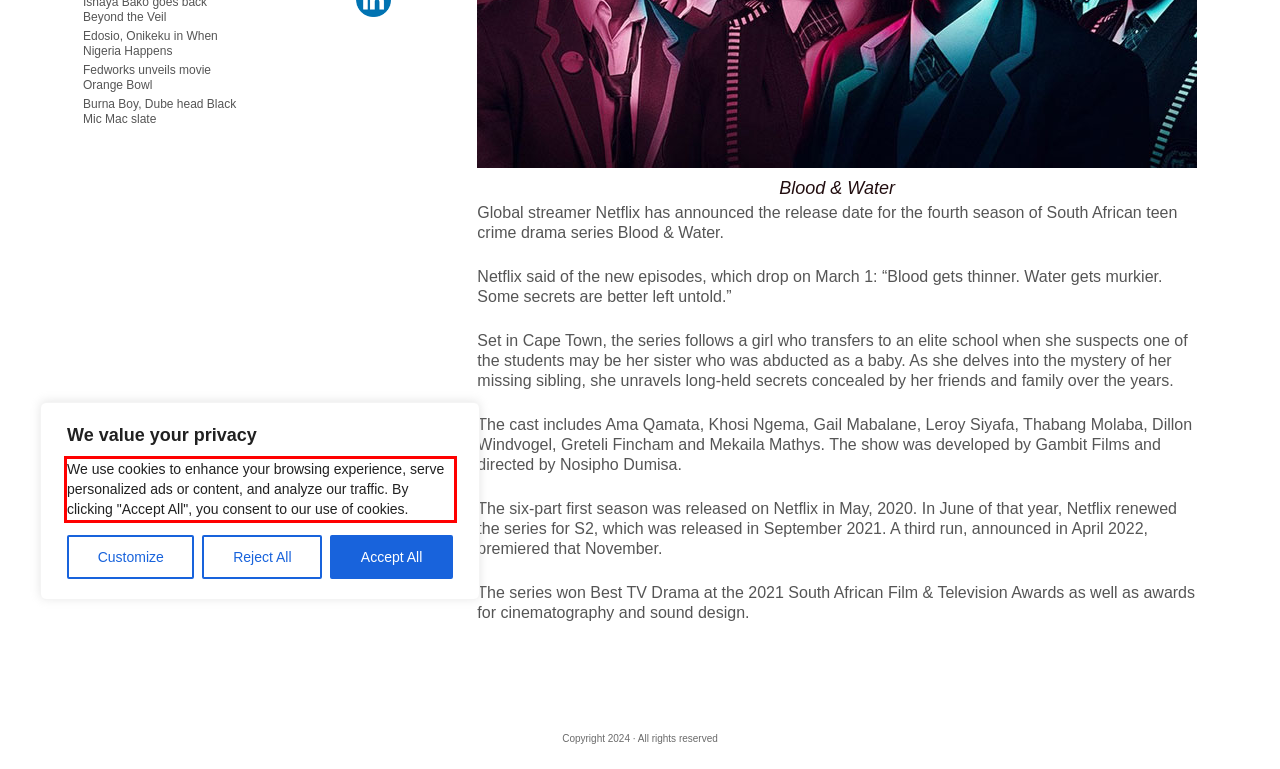Please examine the screenshot of the webpage and read the text present within the red rectangle bounding box.

We use cookies to enhance your browsing experience, serve personalized ads or content, and analyze our traffic. By clicking "Accept All", you consent to our use of cookies.